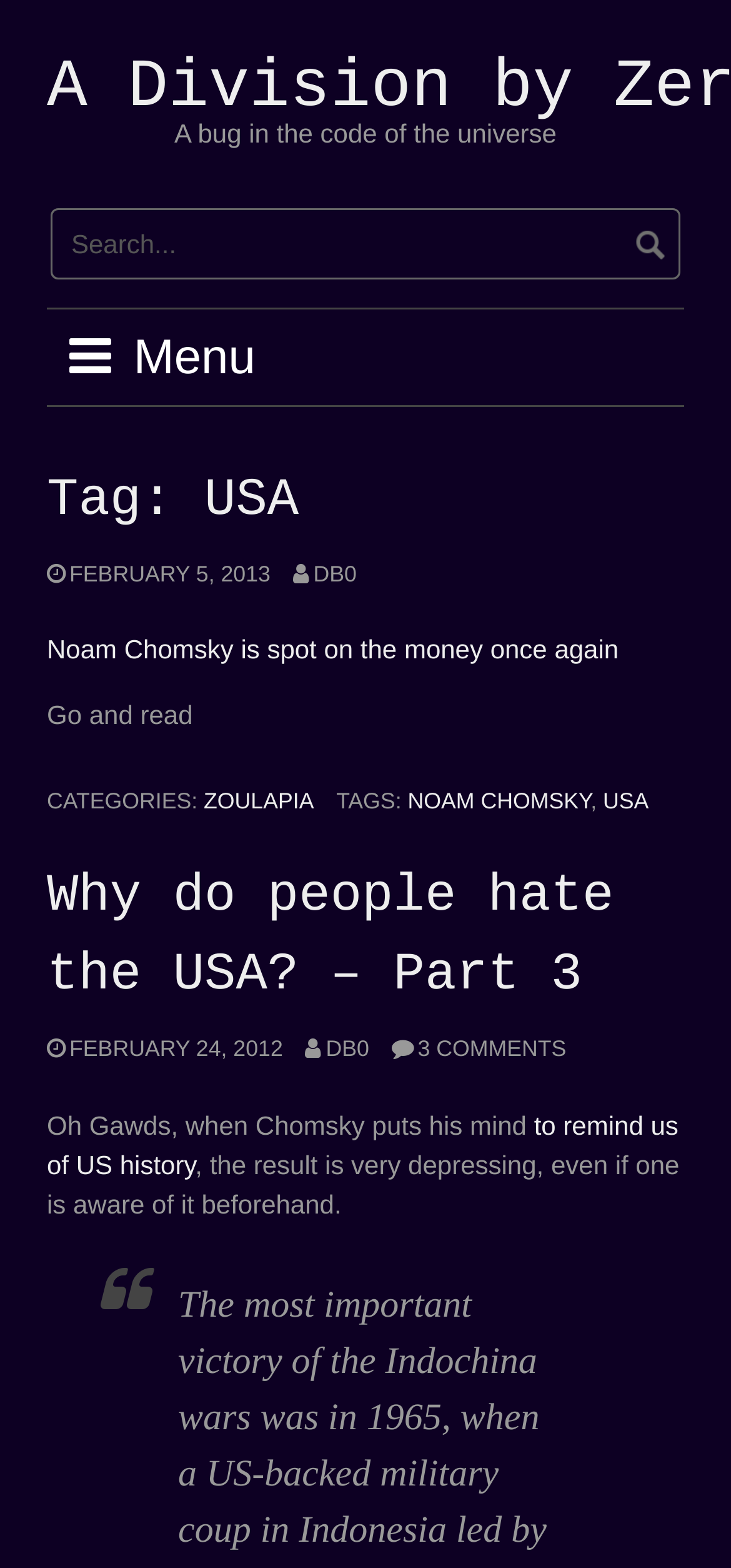Return the bounding box coordinates of the UI element that corresponds to this description: "name="s" placeholder="Search..." title="Search for:"". The coordinates must be given as four float numbers in the range of 0 and 1, [left, top, right, bottom].

[0.069, 0.133, 0.931, 0.178]